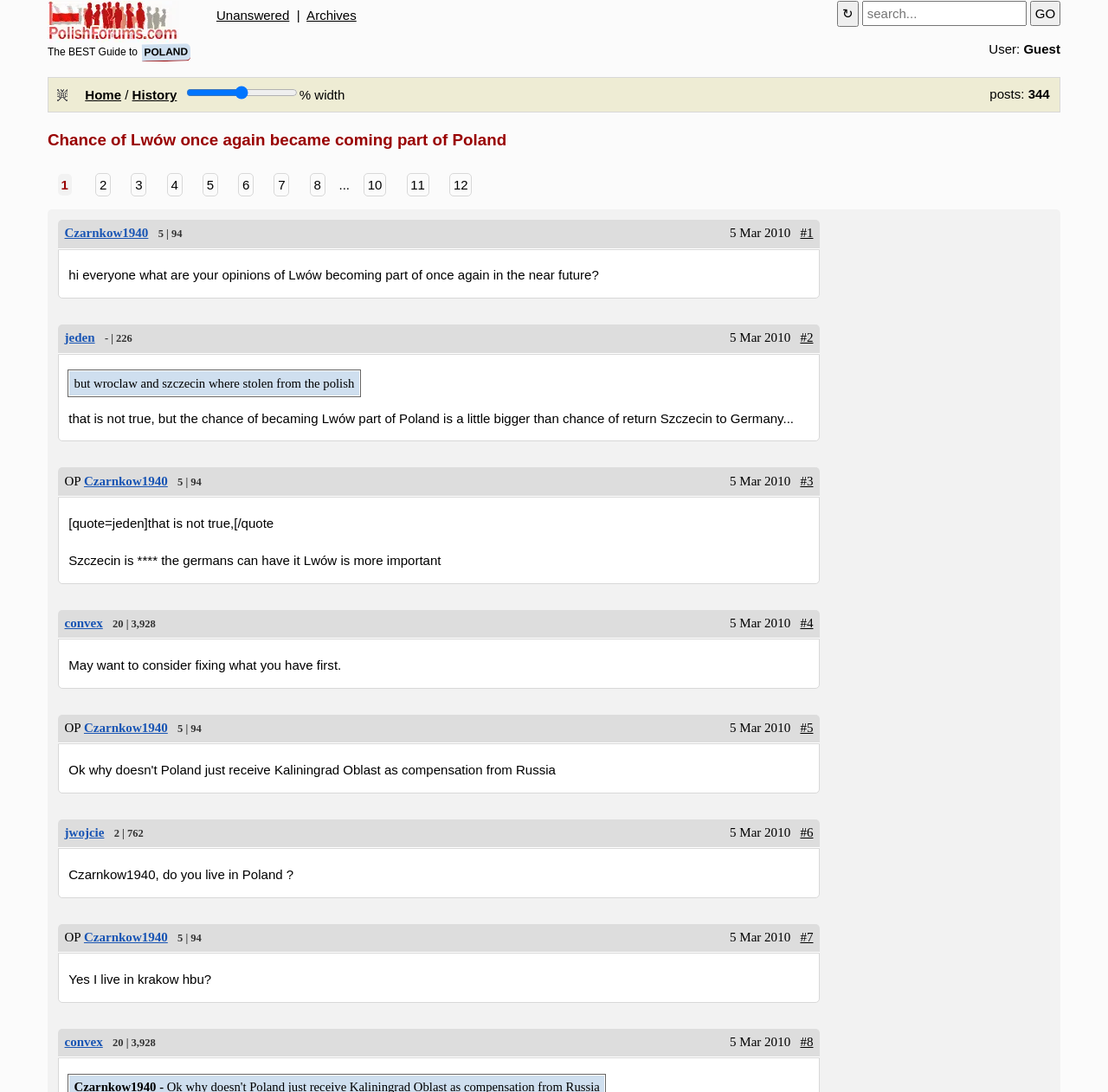Produce a meticulous description of the webpage.

This webpage appears to be a forum or discussion board, with a title "Chance of Lwów once again became coming part of Poland" at the top. Below the title, there is a navigation menu with links to "Home", "History", and a slider to adjust the width of the content. 

On the top-right corner, there is a search box and a button labeled "GO". Next to the search box, there is a button with a refresh icon and a "User" label with the username "Guest" displayed.

The main content of the webpage is divided into several sections, each containing a discussion thread or article. There are five articles in total, each with a title, a link to the original poster, and a label indicating the number of threads and posts. The articles are arranged vertically, with the most recent one at the top.

Each article has a brief summary or excerpt, followed by a link to the full thread and a label indicating the date and time of the post. Some articles also have quotes or responses from other users.

On the left side of the webpage, there is a table of contents with links to different sections of the forum, including "Home" and "History". There are also links to other pages, labeled "2", "3", "4", and so on, which likely represent pagination for the forum.

At the bottom of the webpage, there is a link to "Unanswered" and "Archives" sections, as well as a button labeled "↻" which may be used to refresh the page.